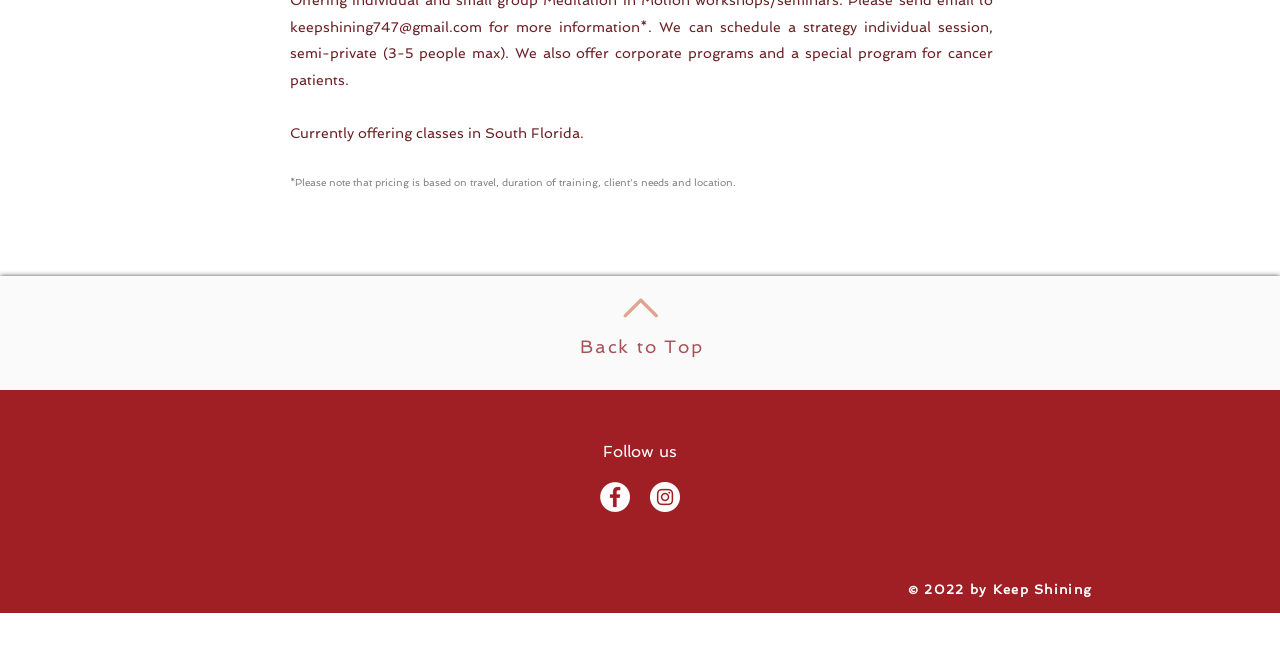Determine the bounding box of the UI element mentioned here: "About ICS". The coordinates must be in the format [left, top, right, bottom] with values ranging from 0 to 1.

None